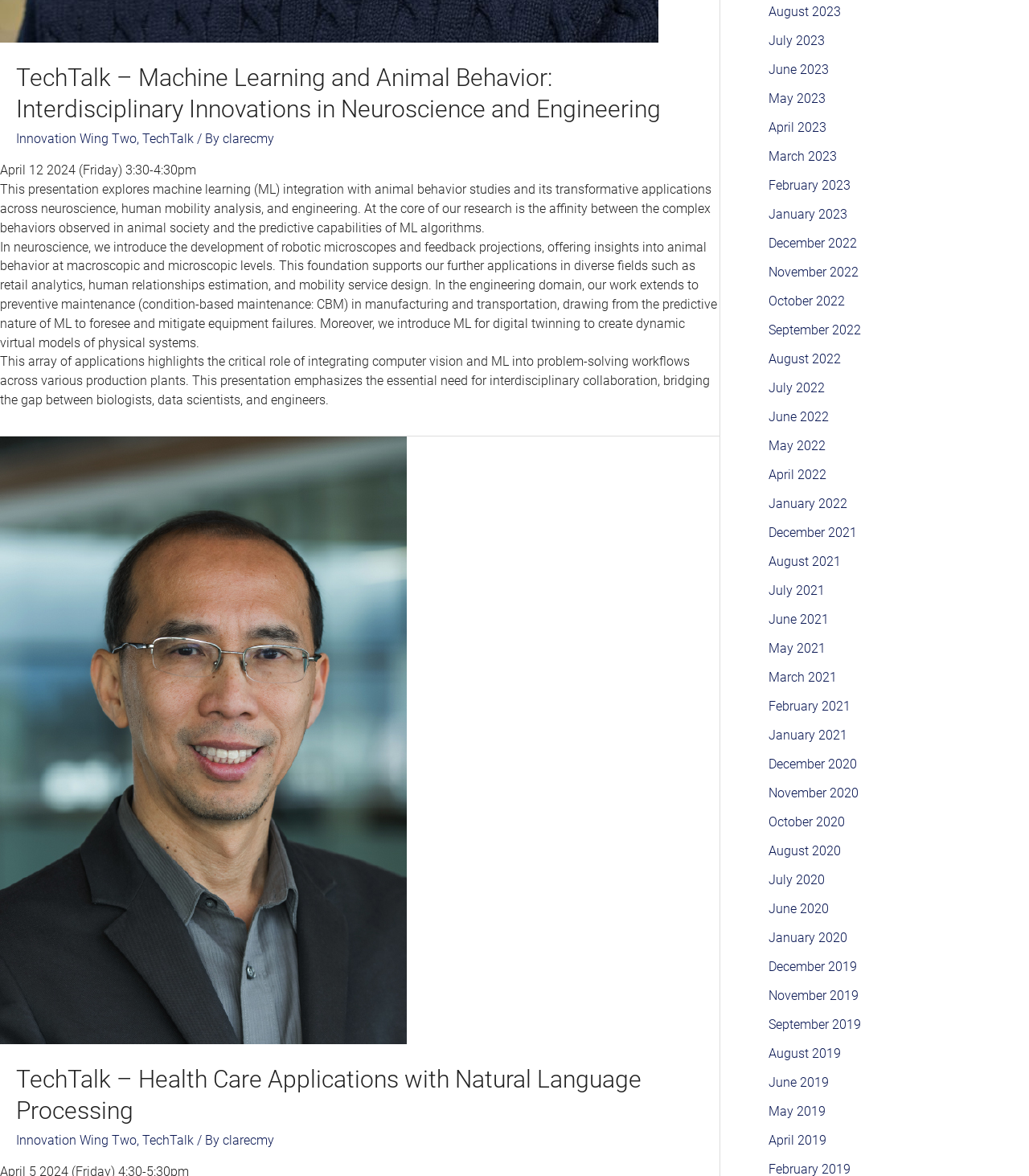Carefully examine the image and provide an in-depth answer to the question: How many TechTalks are listed on this webpage?

There are two TechTalks listed on this webpage, which are 'Machine Learning and Animal Behavior: Interdisciplinary Innovations in Neuroscience and Engineering' and 'Health Care Applications with Natural Language Processing', indicated by the two headings with 'TechTalk' prefix.